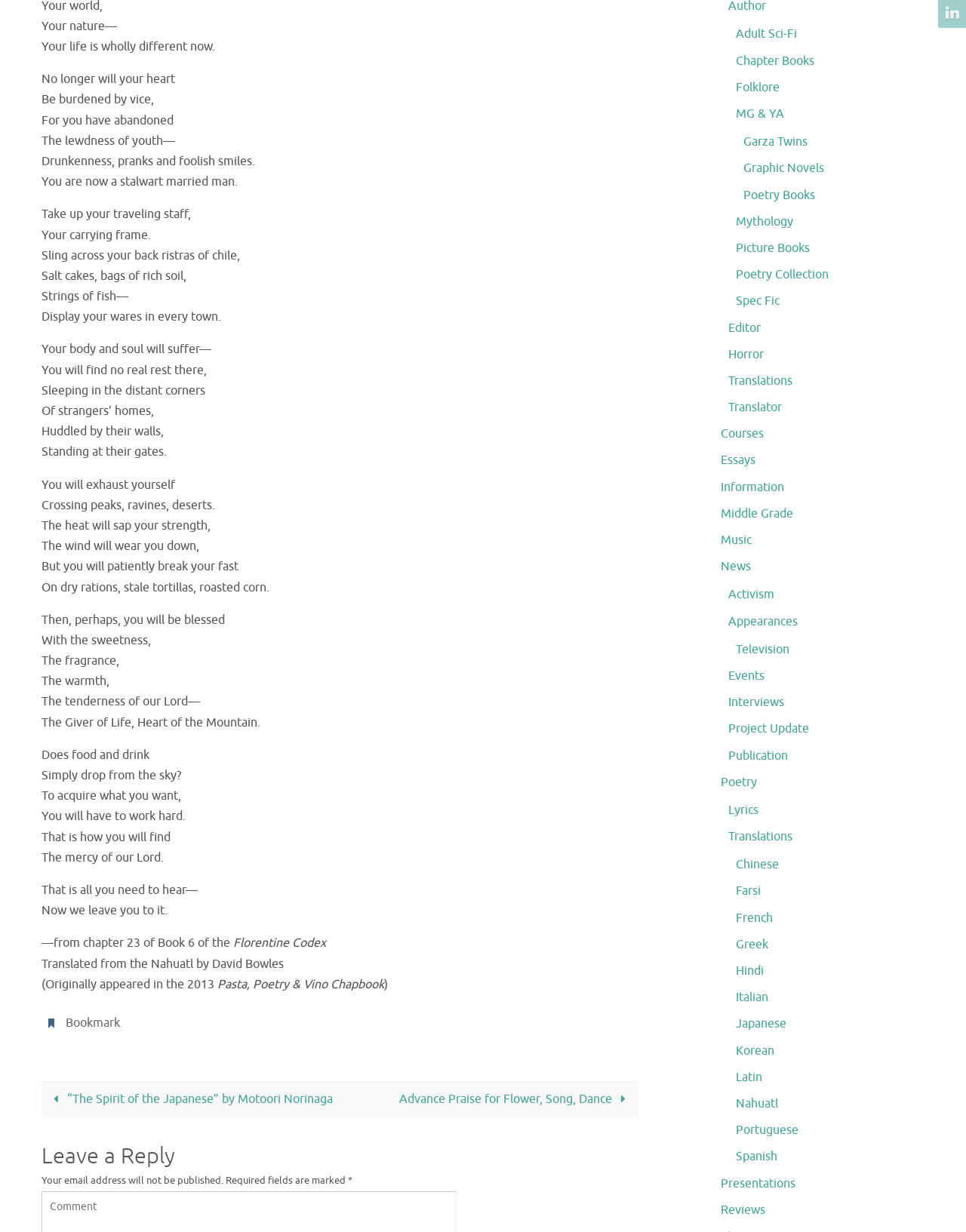Given the element description Project Update, predict the bounding box coordinates for the UI element in the webpage screenshot. The format should be (top-left x, top-left y, bottom-right x, bottom-right y), and the values should be between 0 and 1.

[0.754, 0.586, 0.838, 0.598]